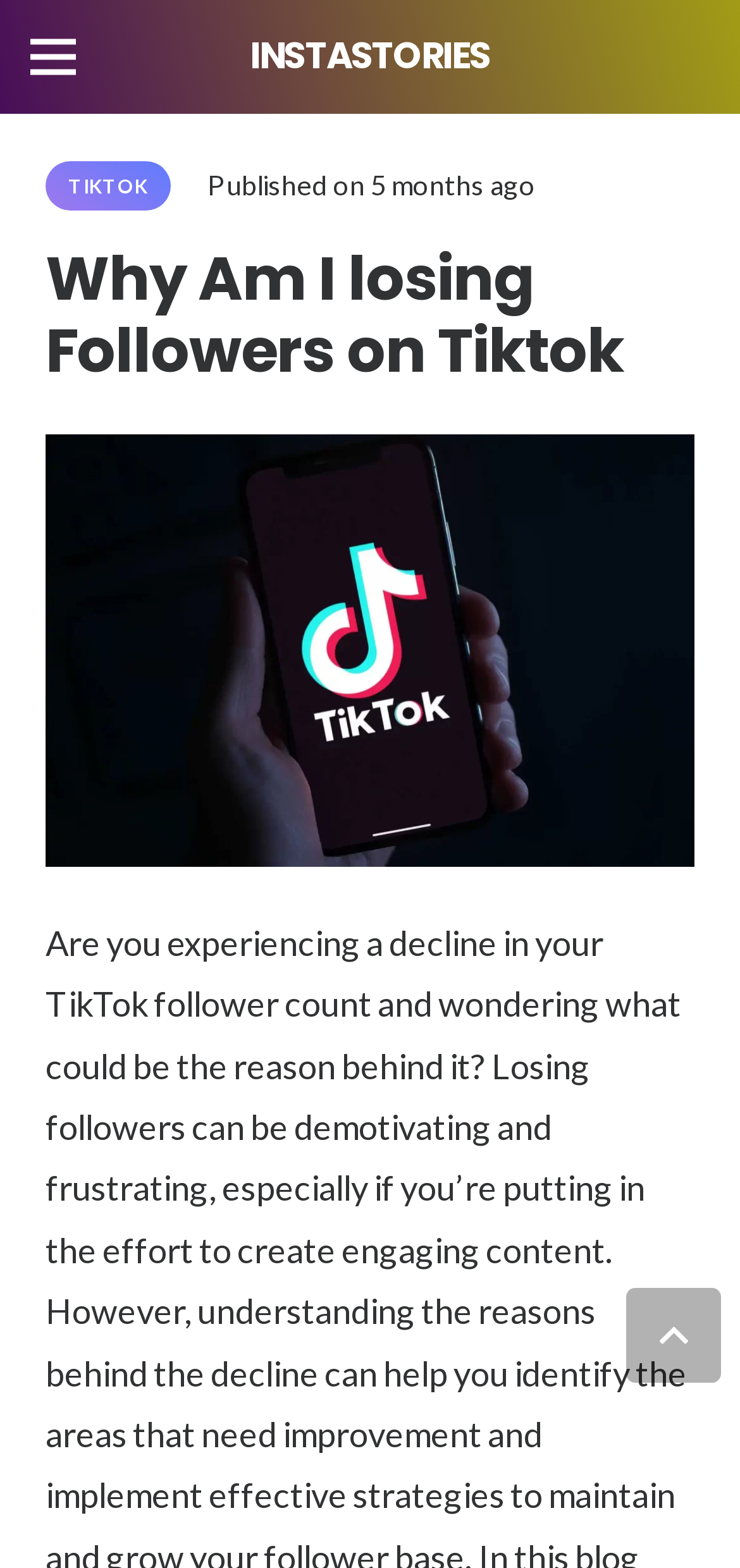When was the article published?
Refer to the image and provide a thorough answer to the question.

The publication time of the article can be found by looking at the time element '19 January 2024 at 00:25:49 +00:00' and the static text '5 months ago' which indicates the time elapsed since the publication.